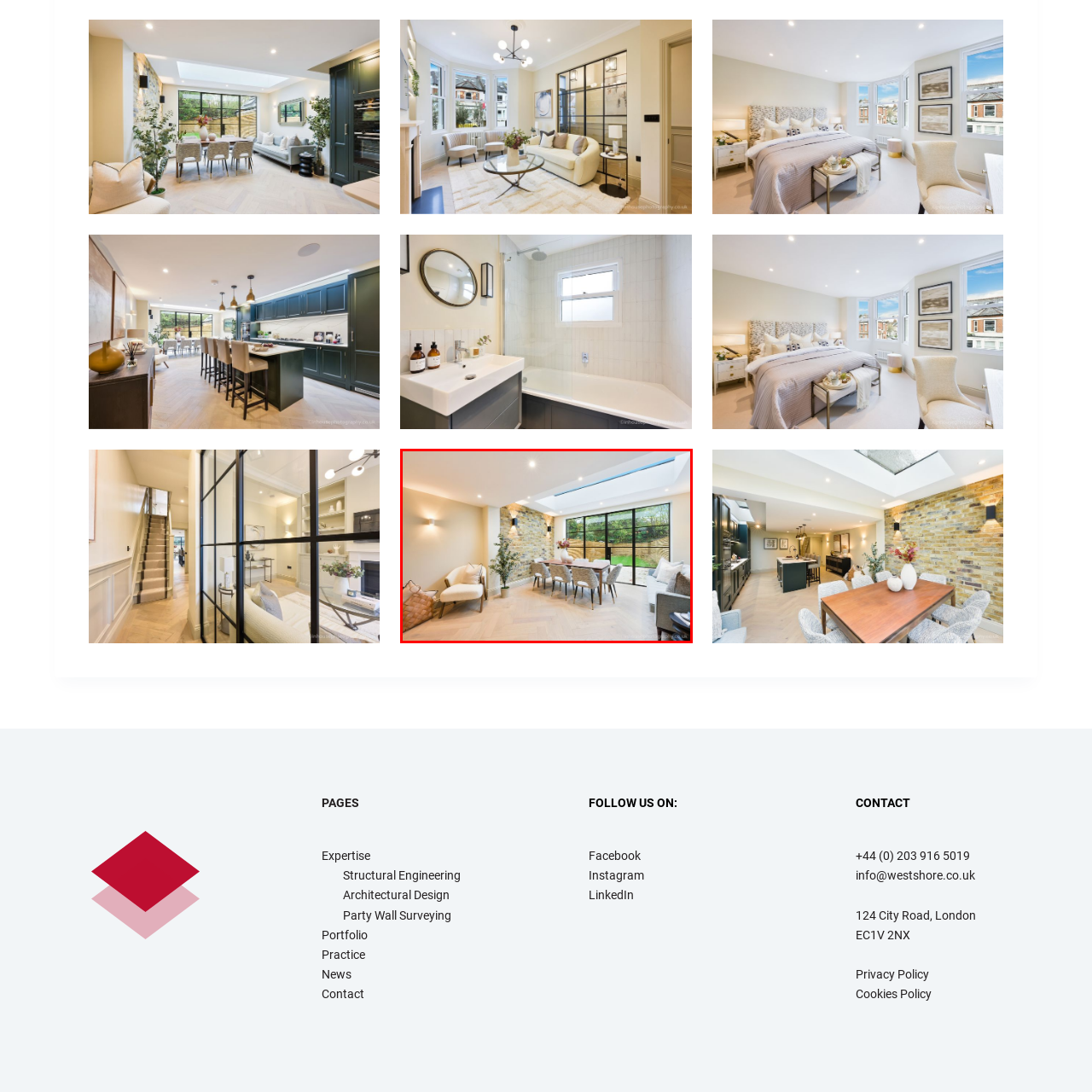Carefully scrutinize the image within the red border and generate a detailed answer to the following query, basing your response on the visual content:
What is the purpose of the soft lighting fixtures?

The caption states that the soft lighting fixtures provide a cozy ambiance, implying that their purpose is to create a warm and inviting atmosphere in the room, making it comfortable for relaxation and socializing.